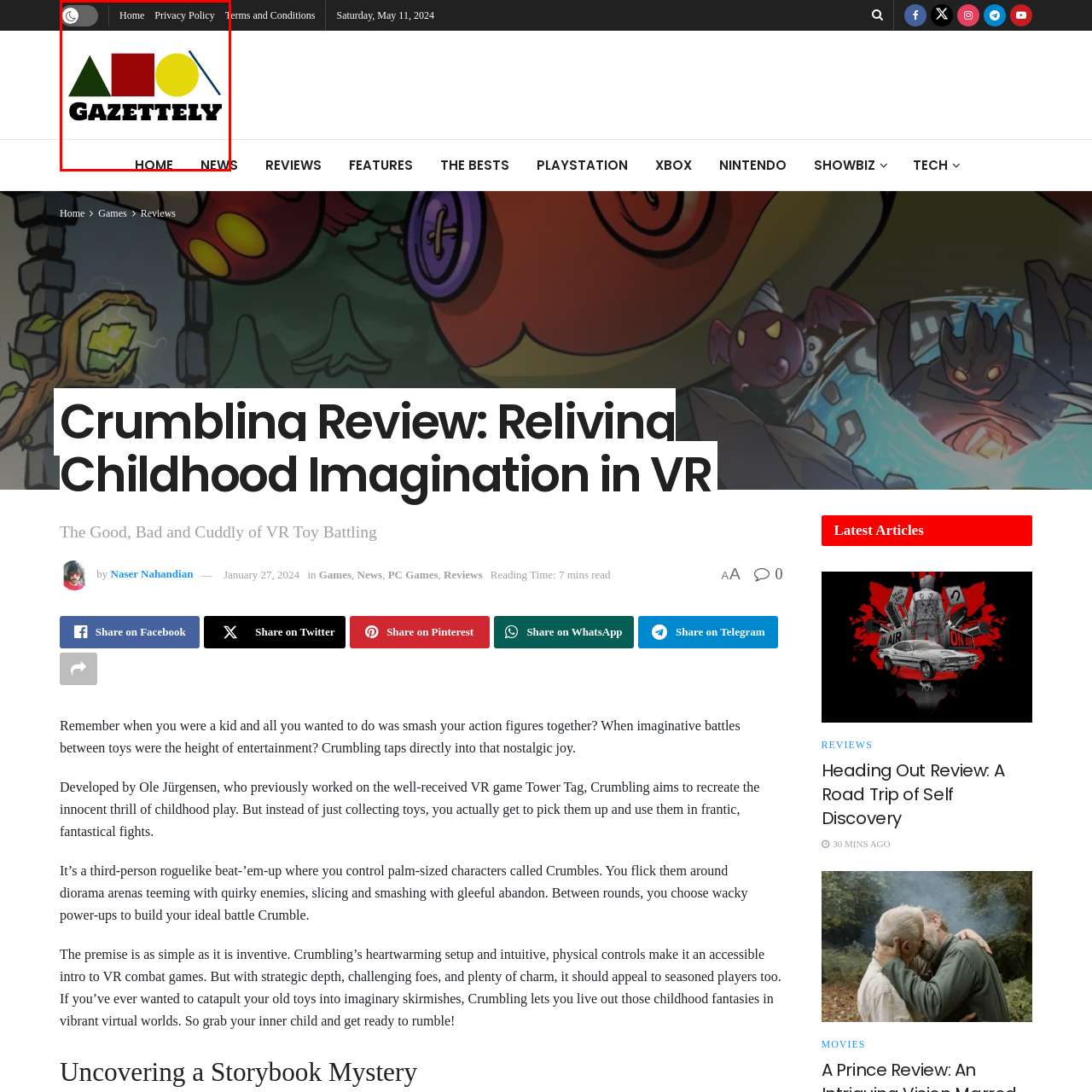Please review the image enclosed by the red bounding box and give a detailed answer to the following question, utilizing the information from the visual: What is the color of the font in the logo?

The logo incorporates a bold, black font of the name 'GAZETTELY', which is prominently displayed alongside the geometric shapes.